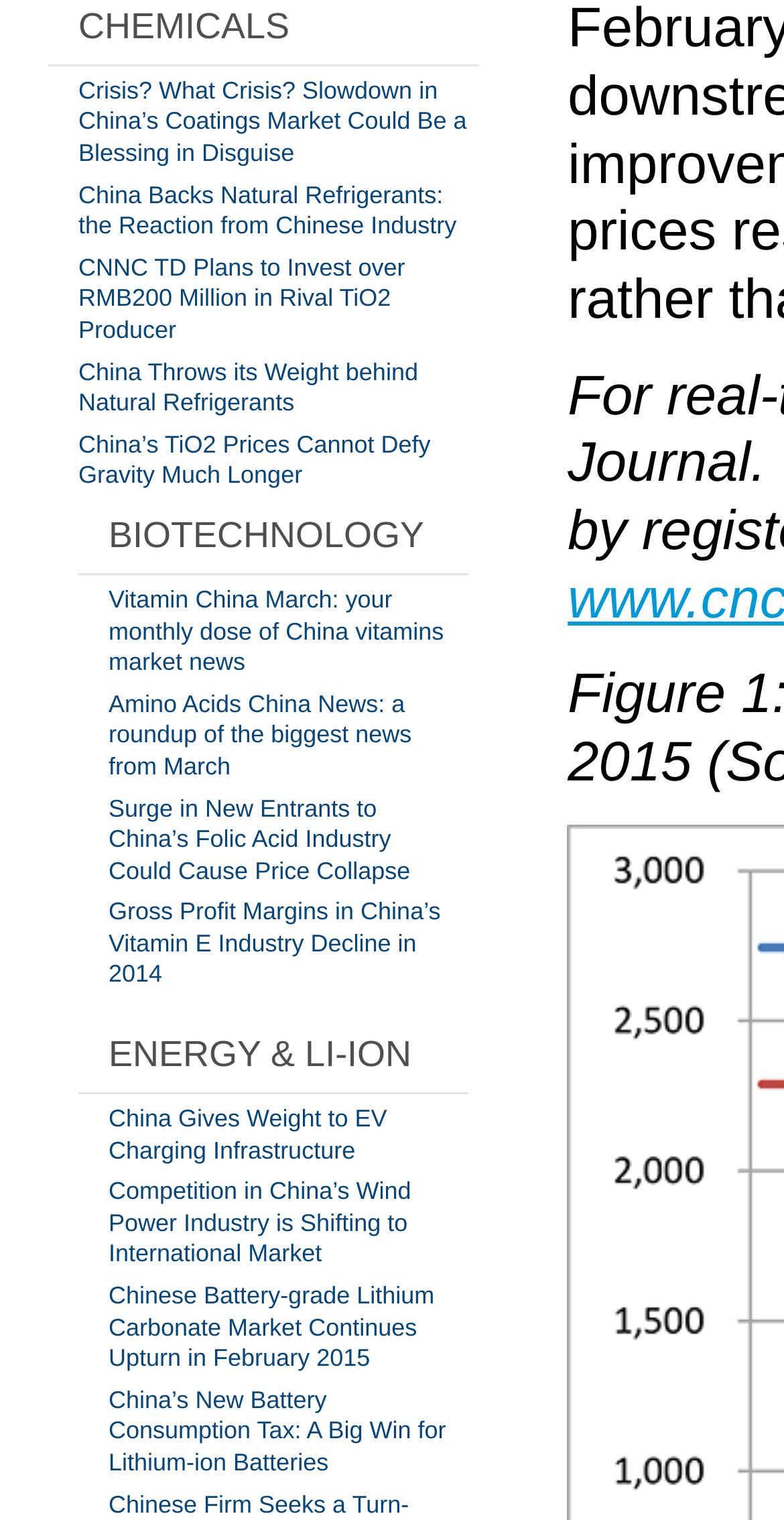Provide the bounding box coordinates of the section that needs to be clicked to accomplish the following instruction: "Check China Gives Weight to EV Charging Infrastructure."

[0.138, 0.727, 0.494, 0.766]